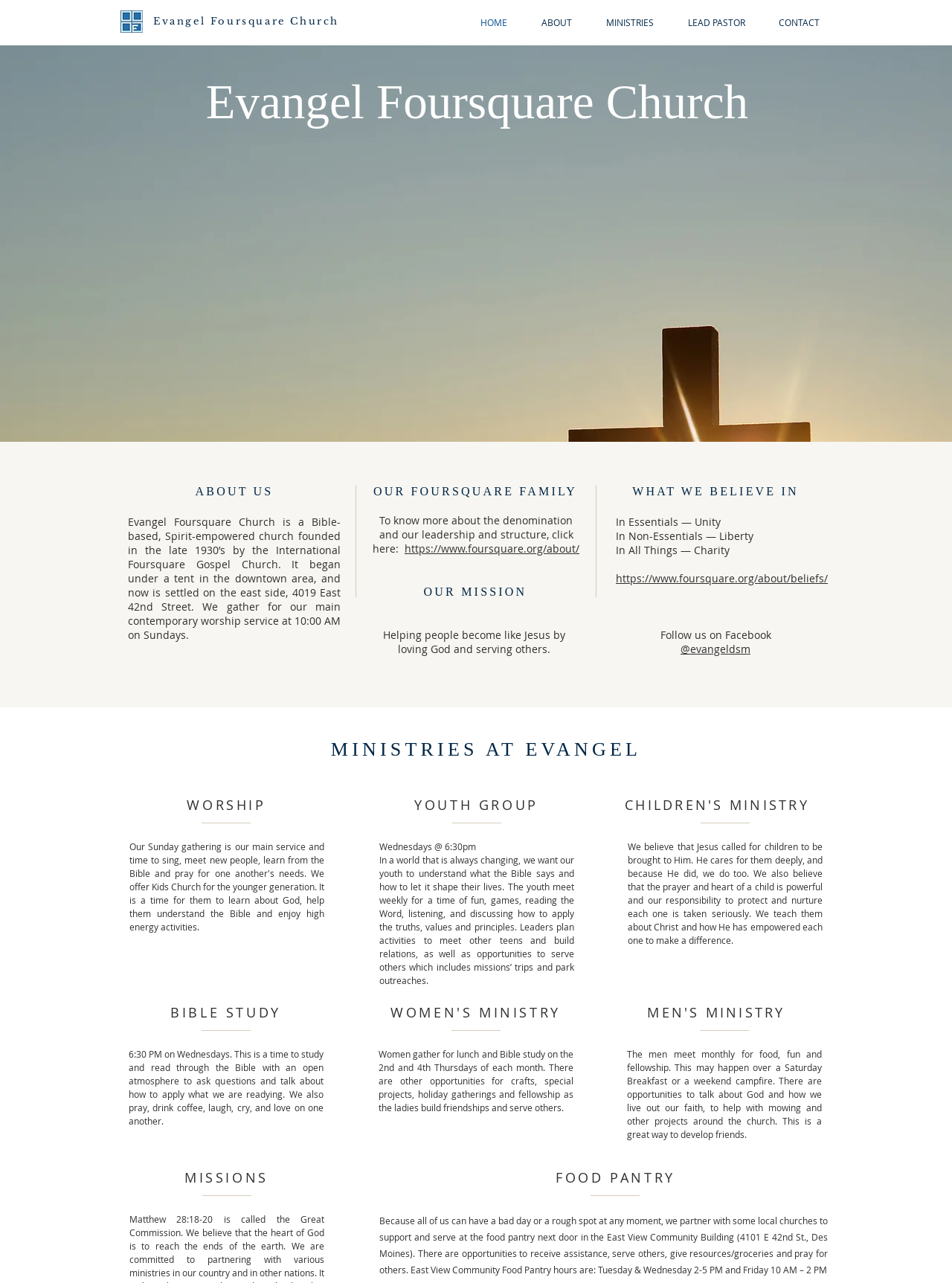Please locate the bounding box coordinates for the element that should be clicked to achieve the following instruction: "Click the 'LOG IN' button". Ensure the coordinates are given as four float numbers between 0 and 1, i.e., [left, top, right, bottom].

None